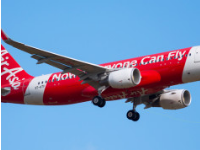Please reply with a single word or brief phrase to the question: 
What city is likely related to the article's context?

Mumbai